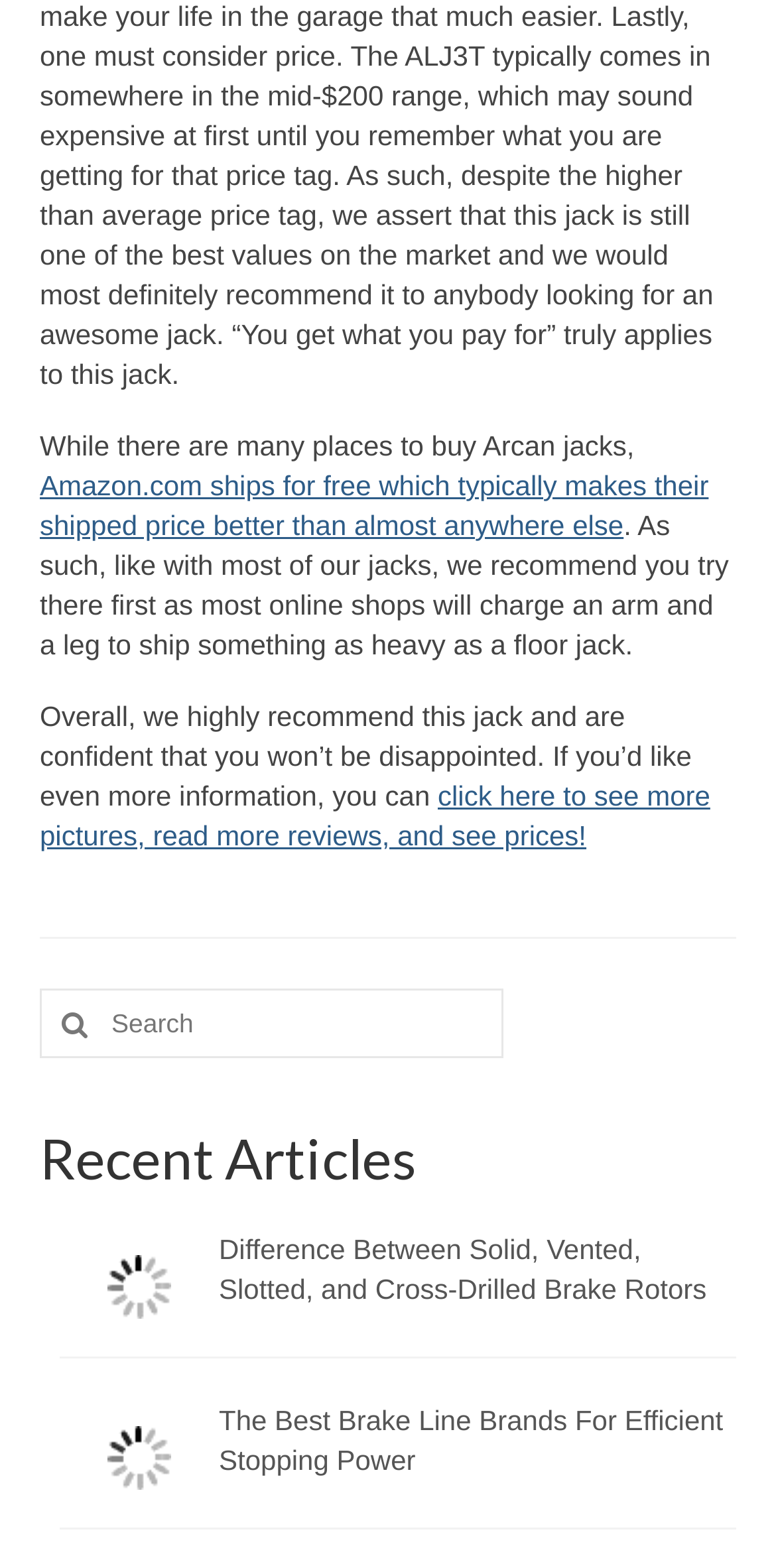Predict the bounding box coordinates of the area that should be clicked to accomplish the following instruction: "Click on Tekton link". The bounding box coordinates should consist of four float numbers between 0 and 1, i.e., [left, top, right, bottom].

[0.115, 0.001, 0.923, 0.053]